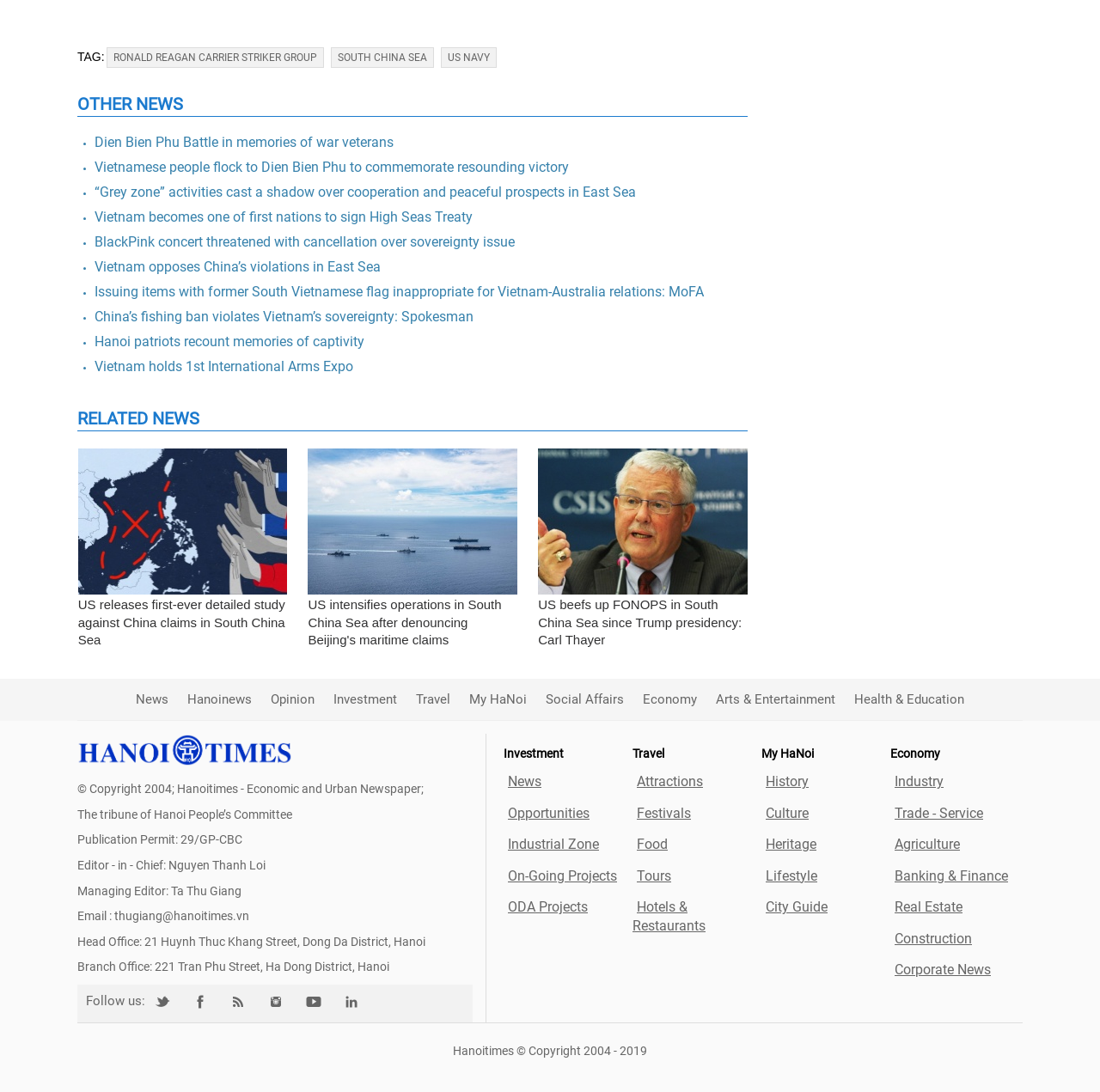How many main categories are listed at the top of the webpage?
Respond to the question with a well-detailed and thorough answer.

I counted the number of links at the top of the webpage and found 9 main categories, including News, Hanoinews, Opinion, Investment, Travel, My HaNoi, Social Affairs, Economy, and Arts & Entertainment.